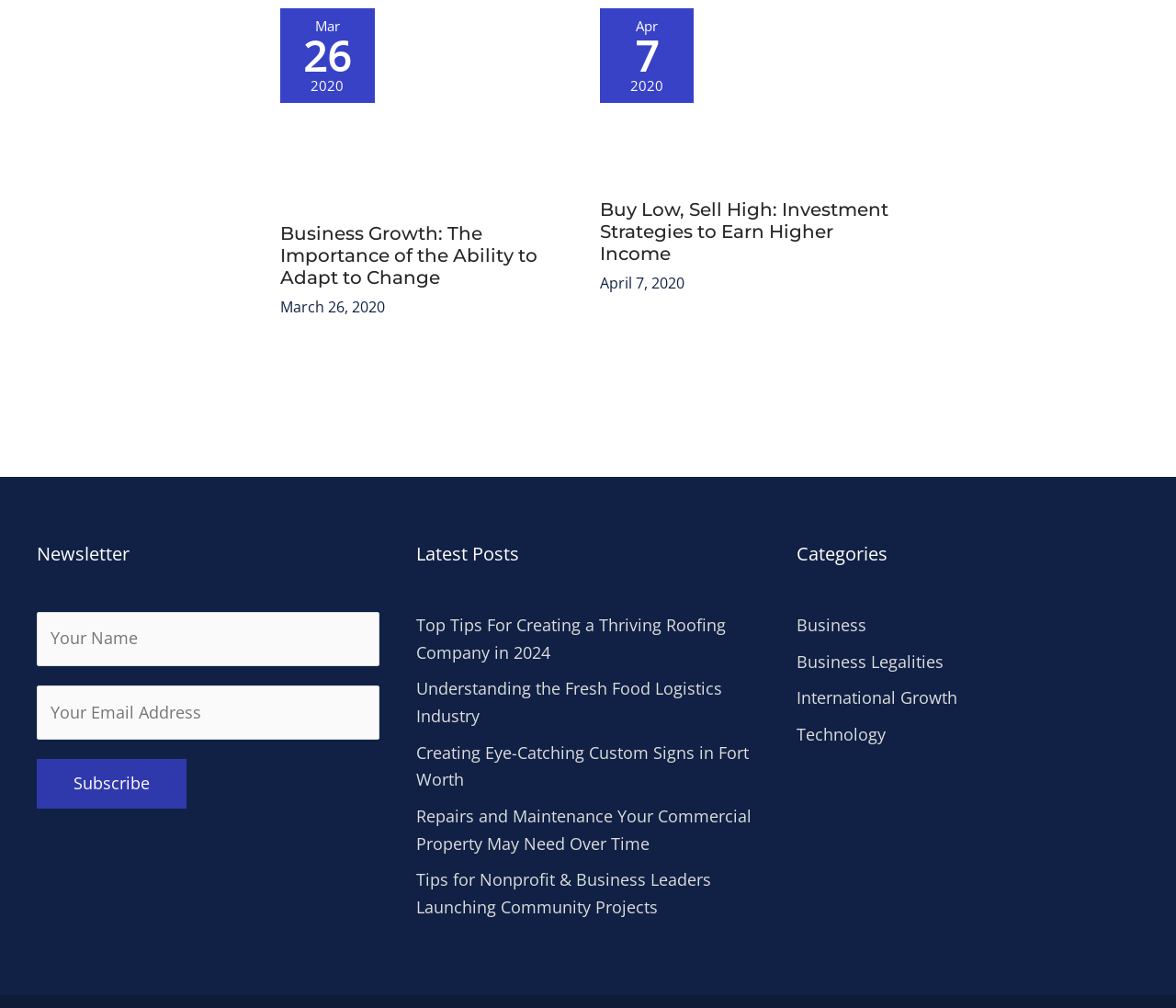Determine the bounding box of the UI element mentioned here: "Business". The coordinates must be in the format [left, top, right, bottom] with values ranging from 0 to 1.

[0.677, 0.609, 0.736, 0.631]